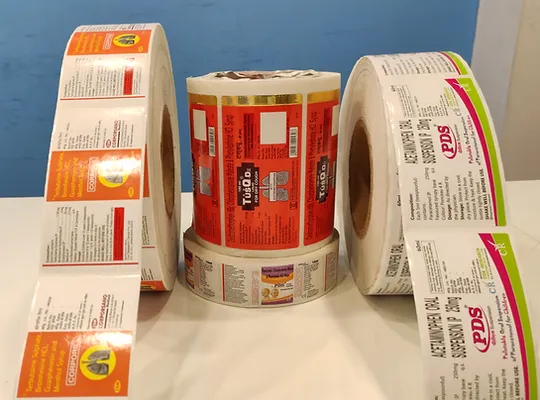What is printed on the labels?
Refer to the image and answer the question using a single word or phrase.

Text and branding